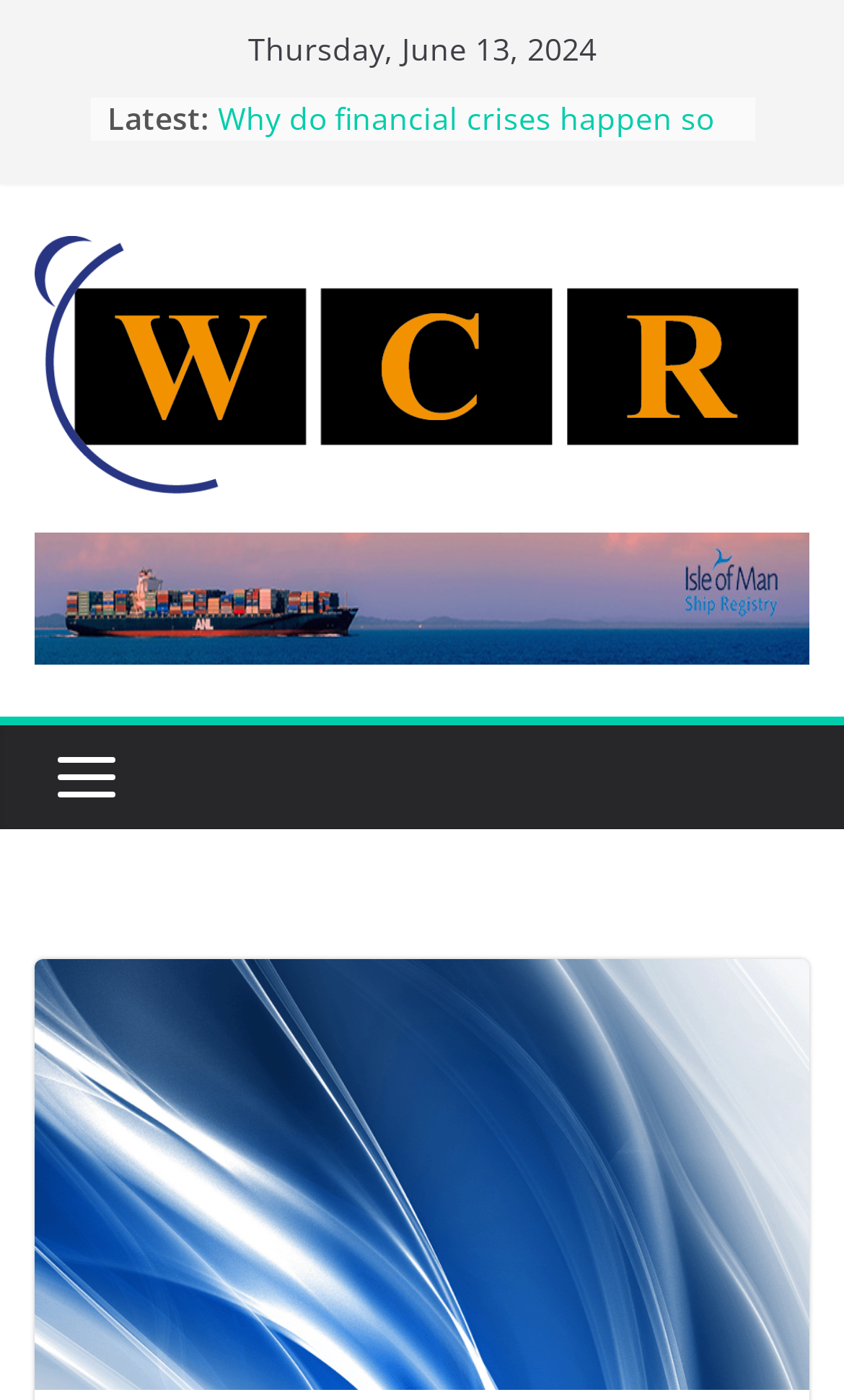Give a full account of the webpage's elements and their arrangement.

The webpage appears to be a corporate services provider's website, specifically Knox House Trust Limited, as indicated by the meta description. 

At the top of the page, there is a title "WCR Best Aircraft and Yacht Corporate Services Provider 2018 - World Commerce Review". Below this title, the current date "Thursday, June 13, 2024" is displayed. 

Further down, there is a section labeled "Latest:" which contains a list of four news articles or blog posts. Each article is represented by a bullet point and a link with a descriptive title, such as "Bridging the innovation gap", "Why do financial crises happen so often?", "Maintaining the UK’s leading global position in FinTech", and "How the Ukraine war changed the global sanctions landscape". 

To the right of this list, there is a link to "World Commerce Review" accompanied by an image with the same name. Below this link, there is a complementary section with a figure and another link. 

At the bottom left of the page, there is a standalone image.